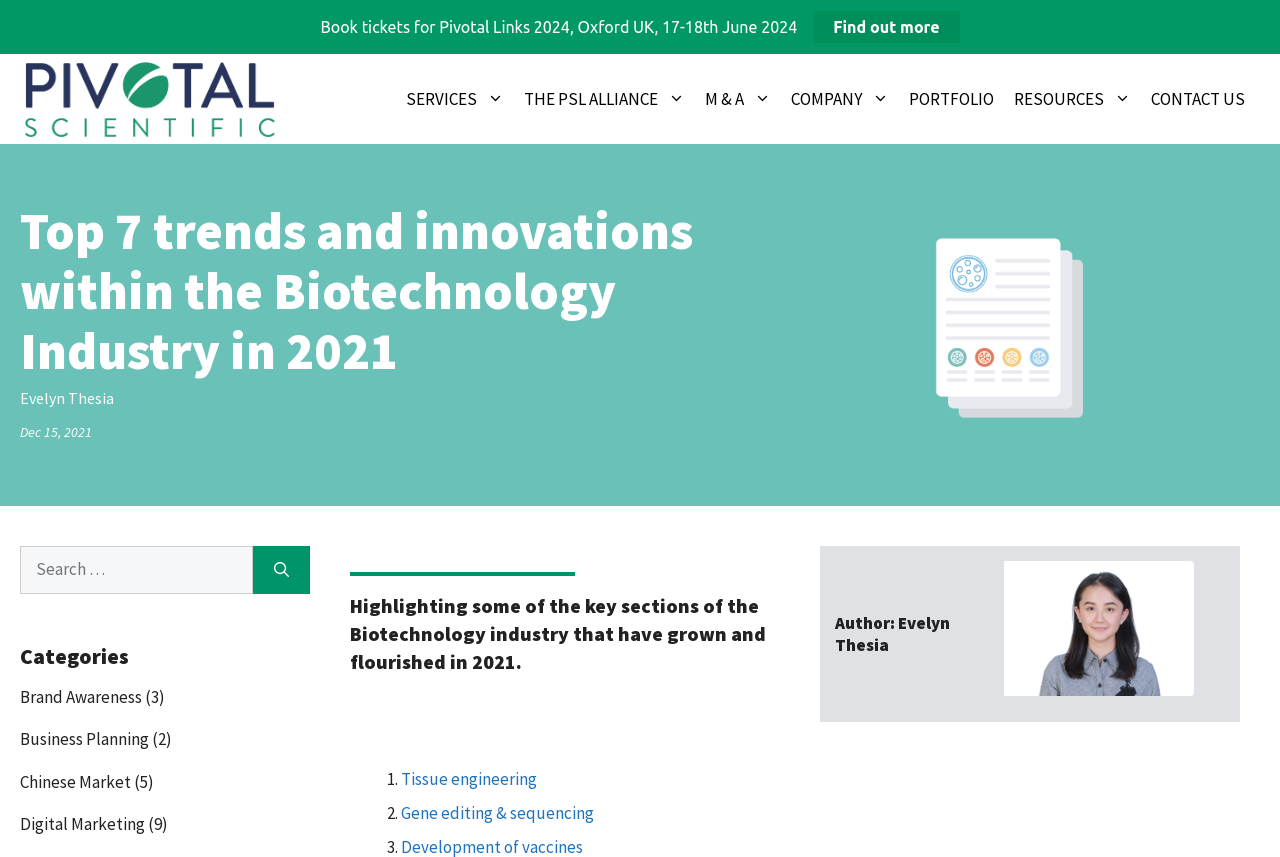Extract the bounding box for the UI element that matches this description: "Access to the Chinese Market".

[0.5, 0.415, 0.75, 0.459]